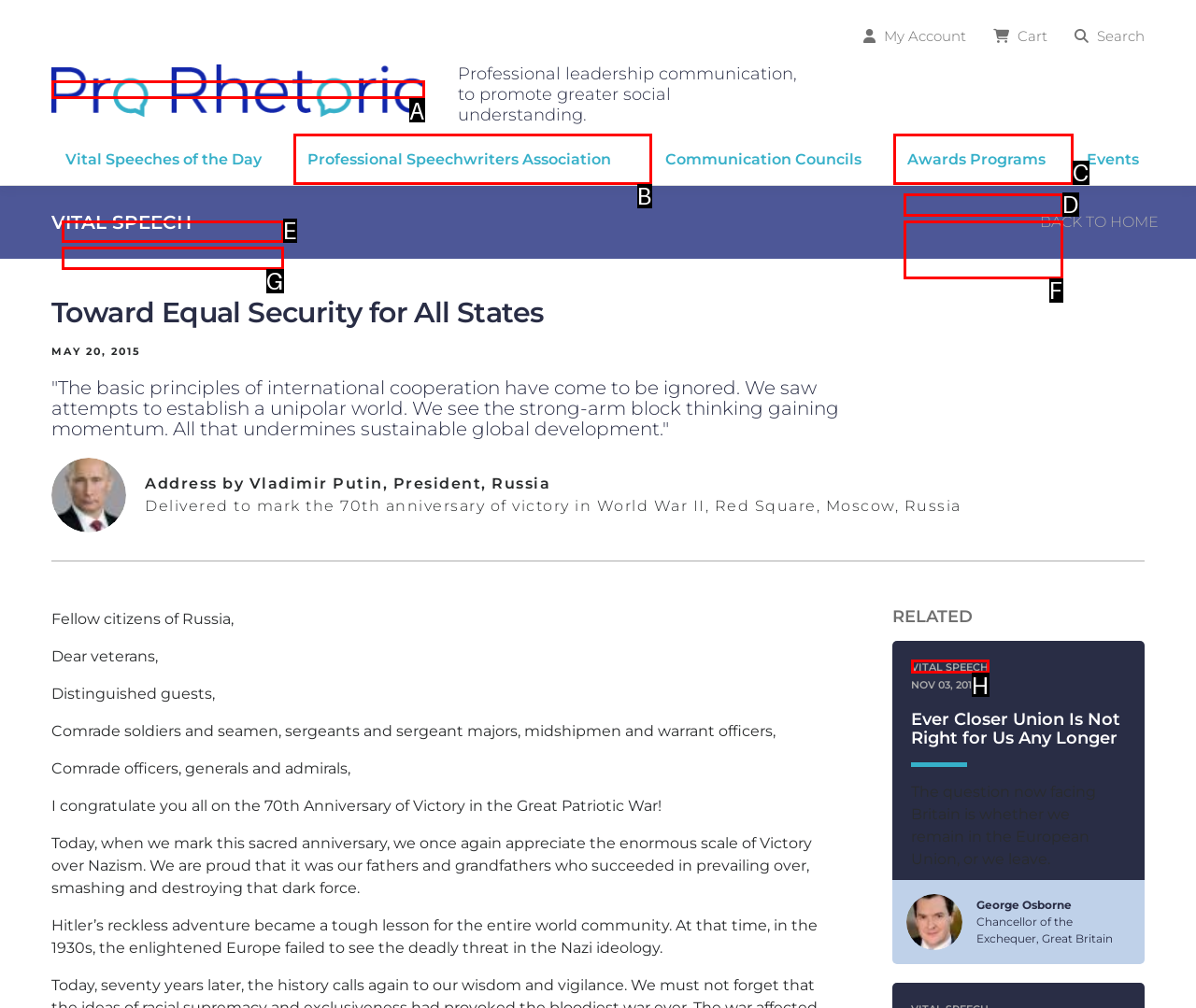Given the task: Click the AIWaysion logo, point out the letter of the appropriate UI element from the marked options in the screenshot.

None